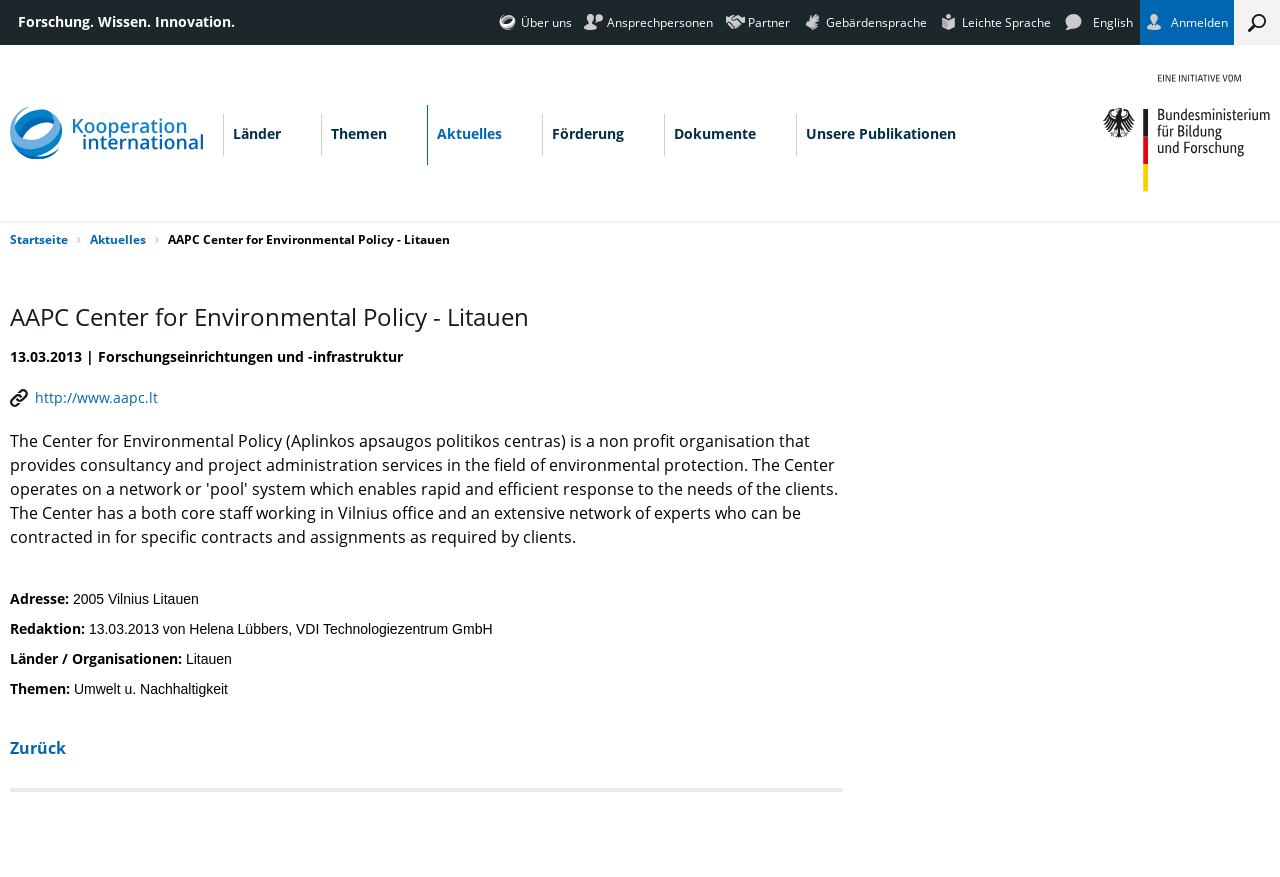Reply to the question with a single word or phrase:
What is the address mentioned on the webpage?

2005 Vilnius Litauen